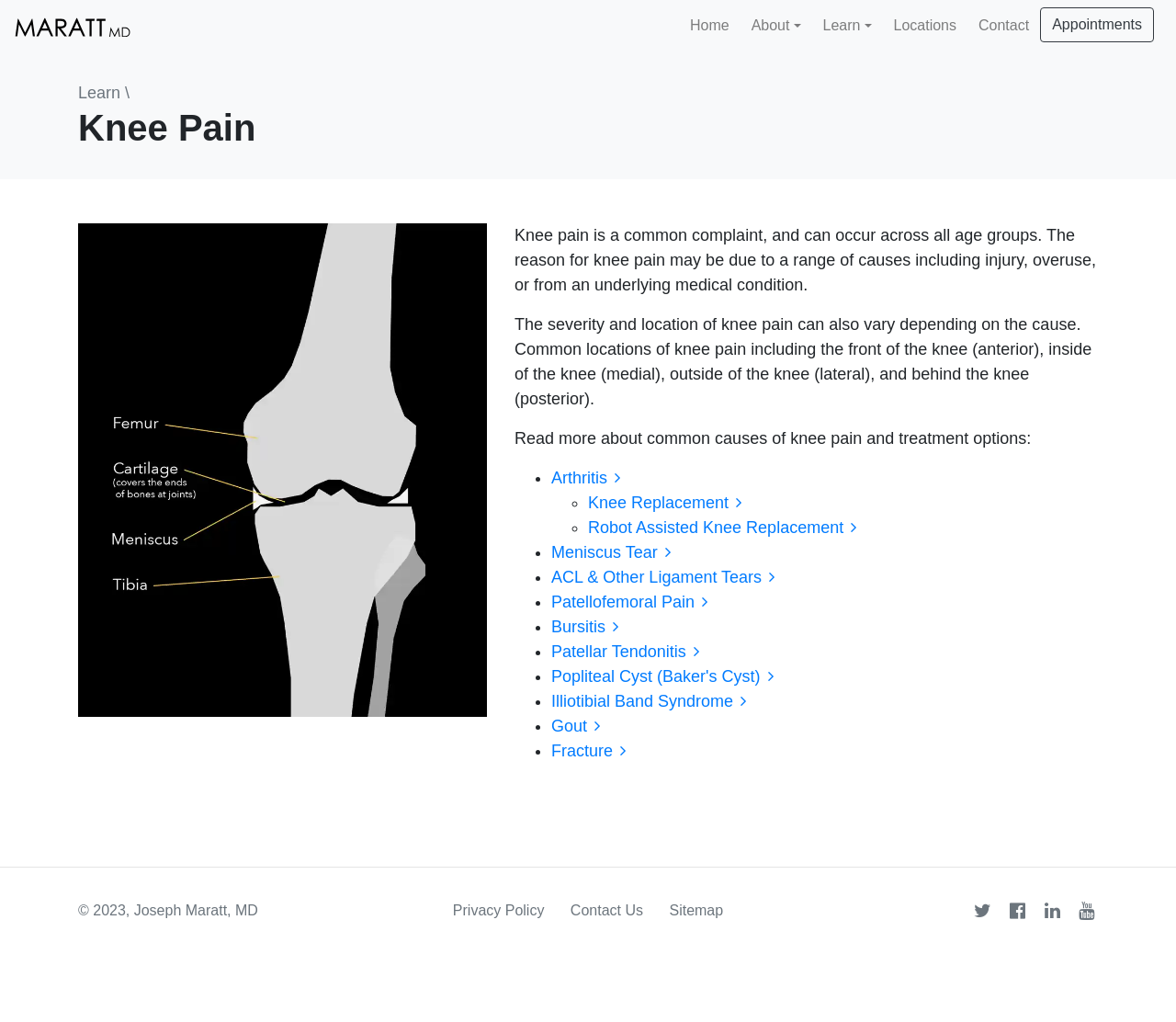What is the name of the doctor?
Using the details from the image, give an elaborate explanation to answer the question.

The name of the doctor can be found in the root element 'Knee Pain | Joseph Maratt, MD' and also in the copyright text '© 2023, Joseph Maratt, MD' at the bottom of the page.